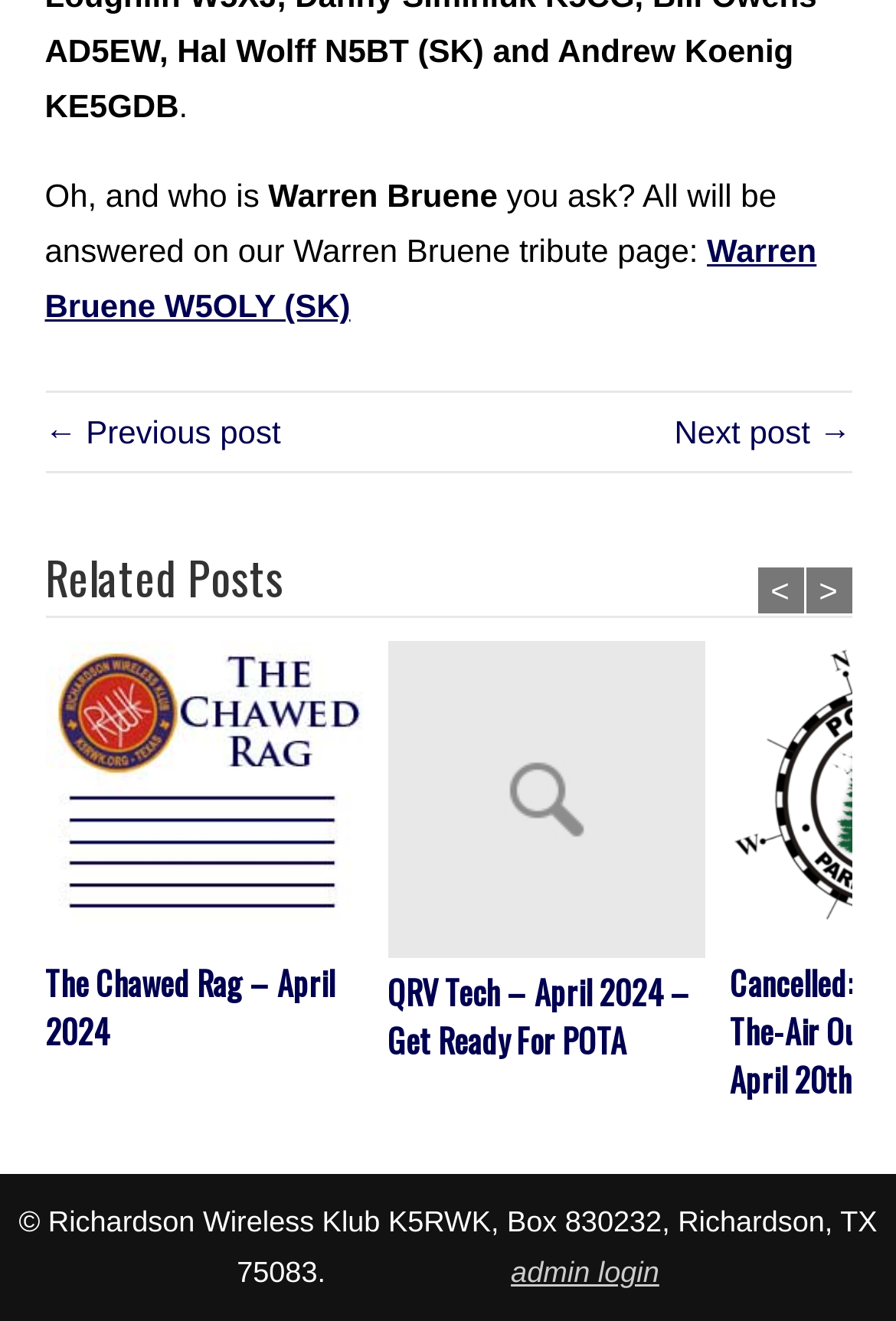Using the element description: "← Previous post", determine the bounding box coordinates. The coordinates should be in the format [left, top, right, bottom], with values between 0 and 1.

[0.05, 0.313, 0.313, 0.341]